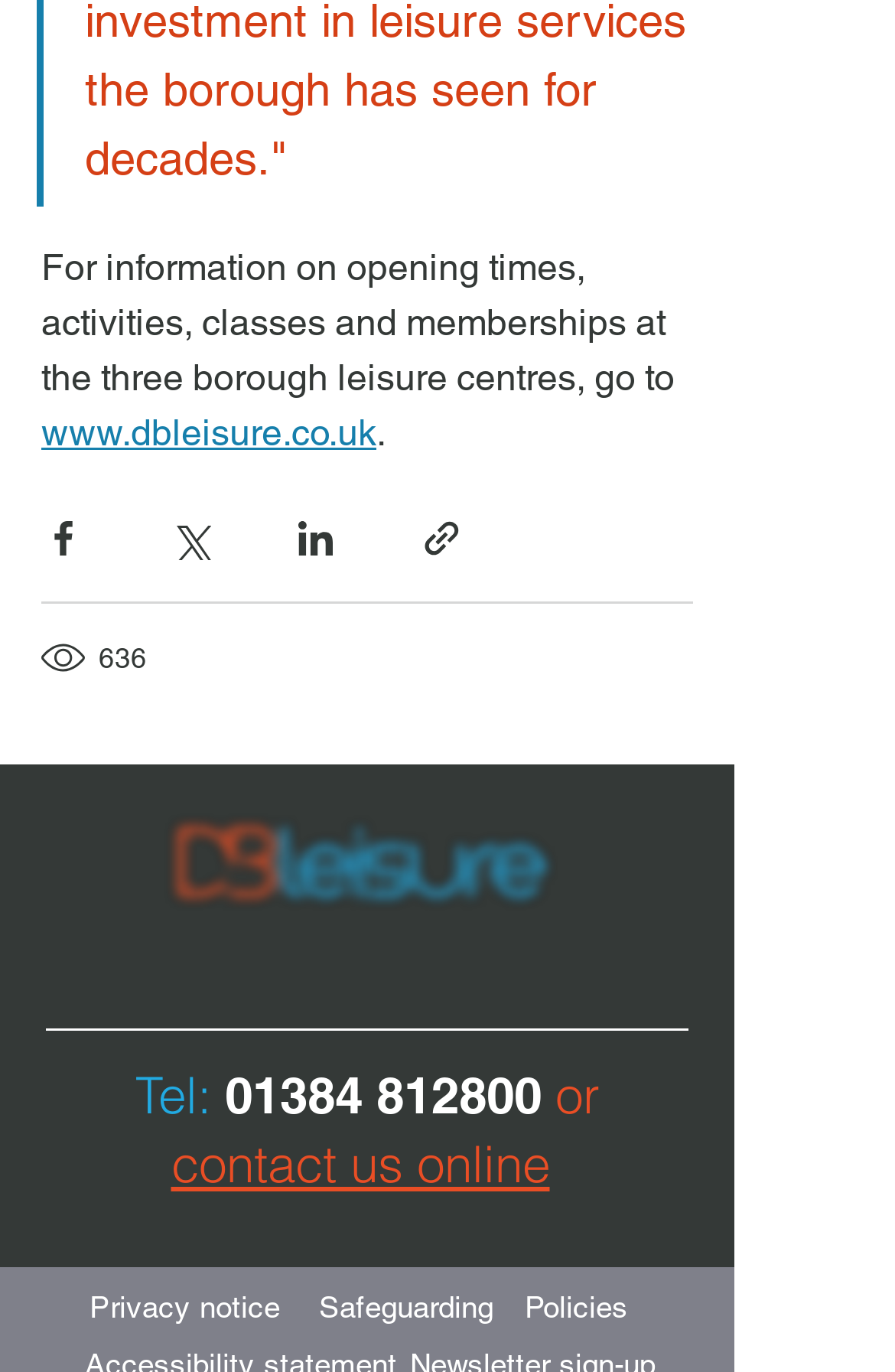Look at the image and answer the question in detail:
How many social media links are available?

I counted the number of social media links available in the social bar section, which includes Twitter, Facebook, Instagram, and YouTube.